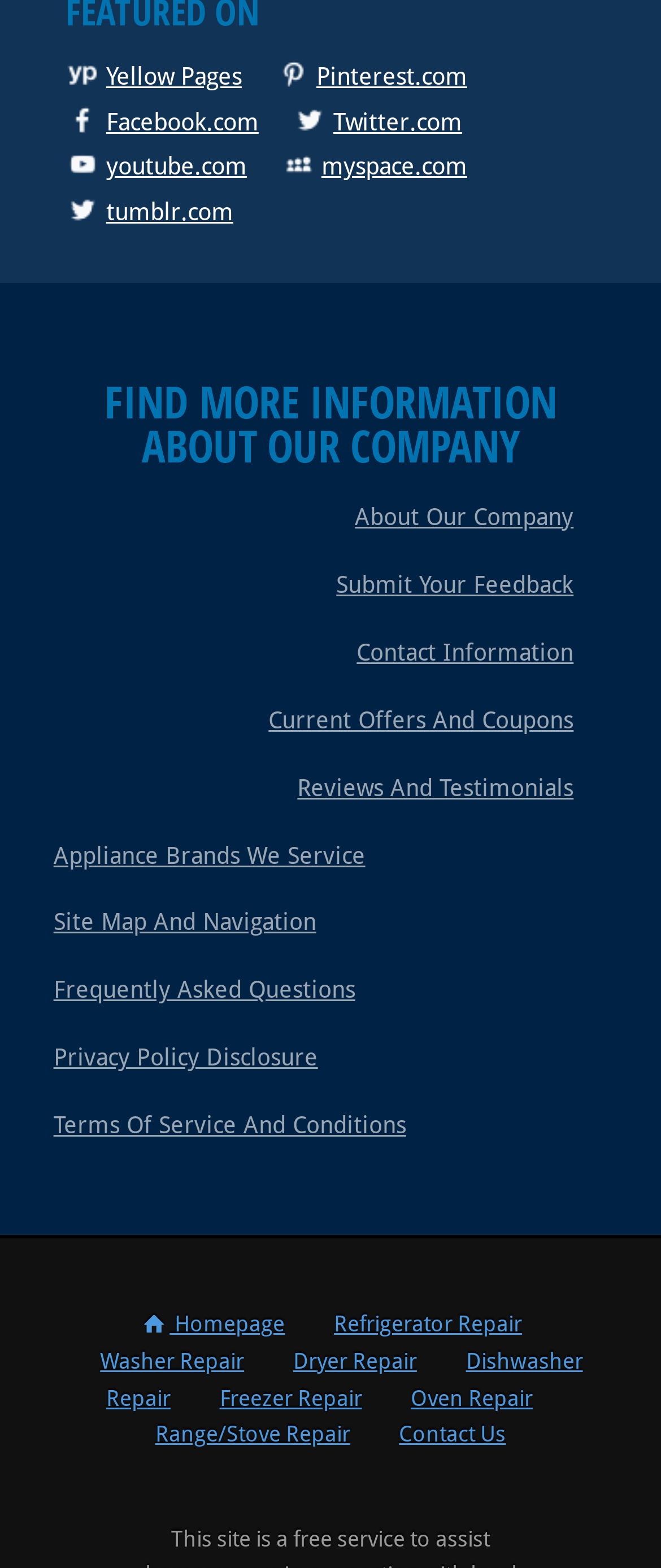Respond to the question below with a single word or phrase: How can users provide feedback?

Submit Your Feedback